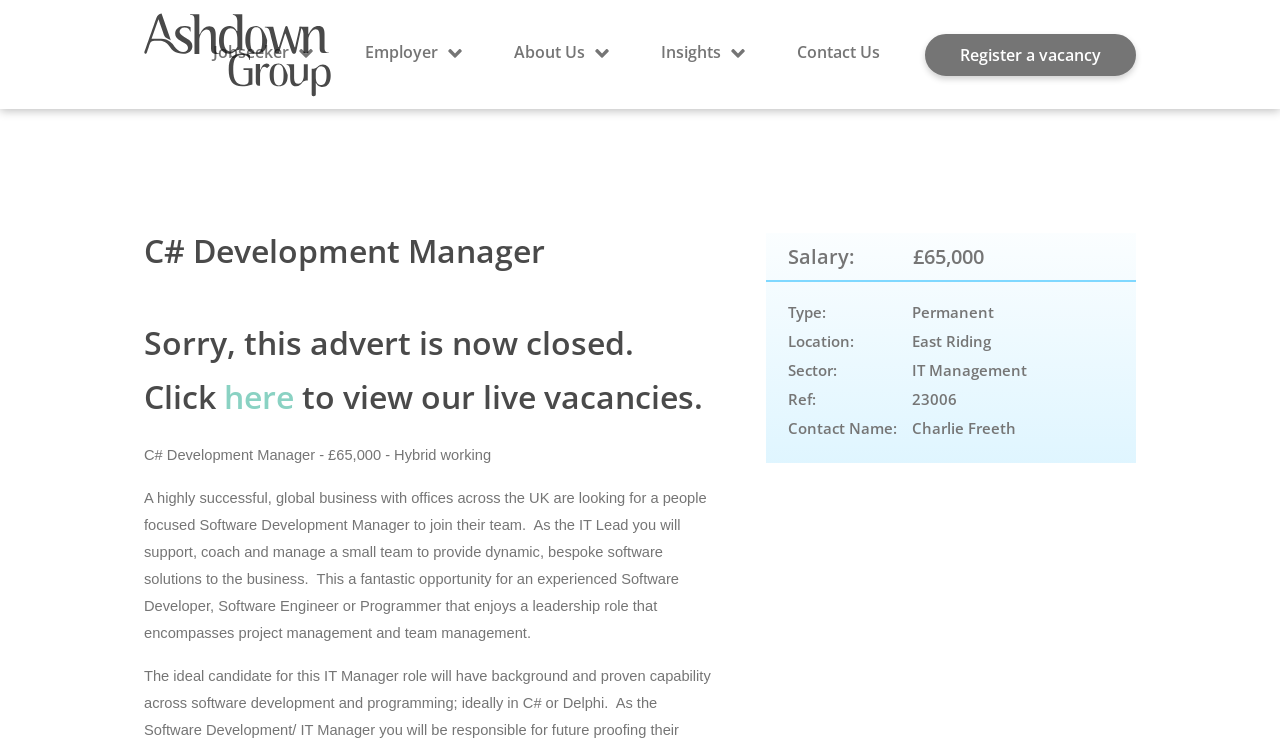Write an extensive caption that covers every aspect of the webpage.

This webpage appears to be a job posting for a C# Development Manager position. At the top of the page, there are several links, including "Skip to content", "Jobseeker", "Employer", "About Us", "Insights", and "Contact Us", which are accompanied by small images. Below these links, there is a prominent heading that reads "C# Development Manager". 

Underneath the heading, there is a message stating that the job posting is now closed, with a link to view live vacancies. Below this message, there is a brief job description, which includes the job title, salary, and a brief overview of the role. 

To the right of the job description, there is a list of details about the job, including the salary, type, location, sector, reference number, and contact name. The list is organized into terms and details, with each term (e.g. "Salary:") followed by its corresponding detail (e.g. "£65,000"). 

Overall, the webpage is focused on providing information about the C# Development Manager job posting, with a clear and organized layout that makes it easy to find specific details about the job.